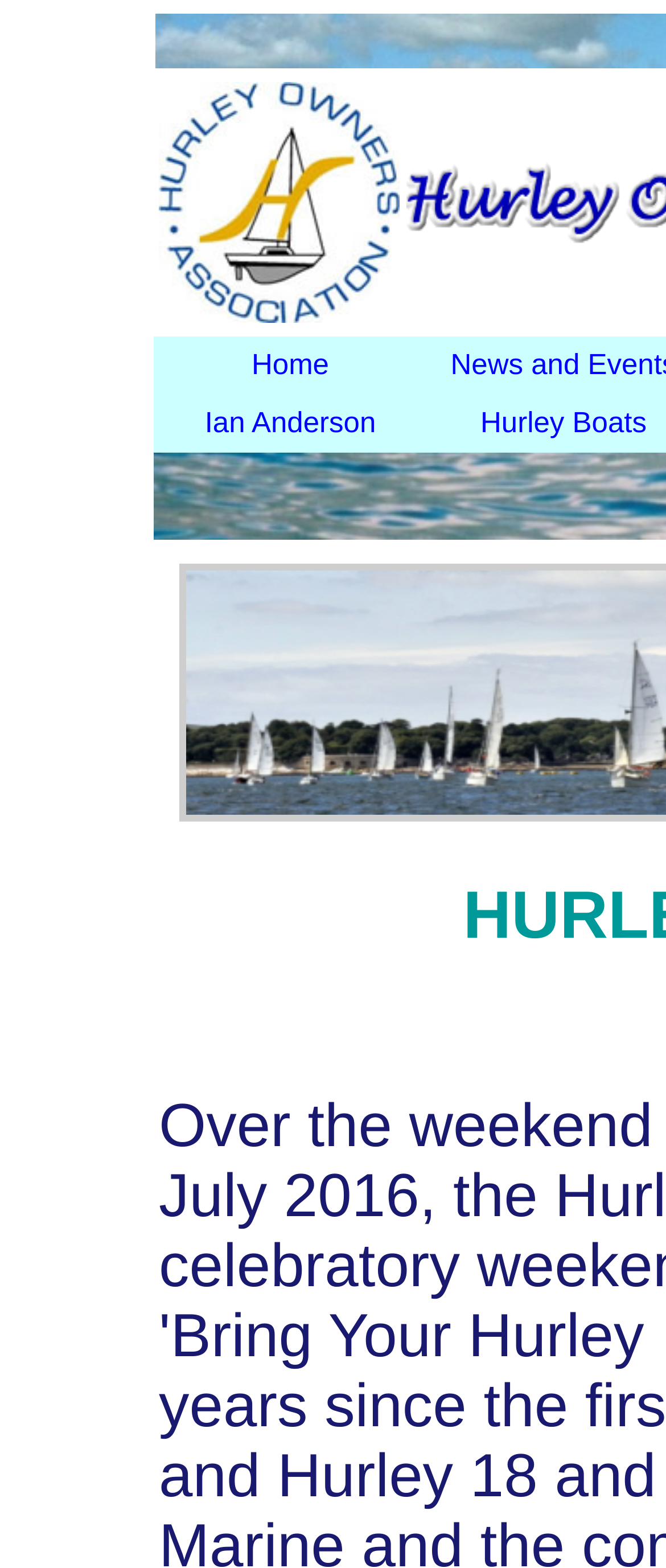Extract the bounding box coordinates of the UI element described: "Home". Provide the coordinates in the format [left, top, right, bottom] with values ranging from 0 to 1.

[0.231, 0.215, 0.641, 0.252]